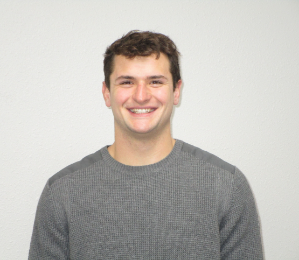What is Kyler's degree in?
Provide a detailed and extensive answer to the question.

According to the caption, Kyler graduated from Ellsworth Community College in 2021 with a degree in Business Administration, which suggests that he has a strong educational background in the field.